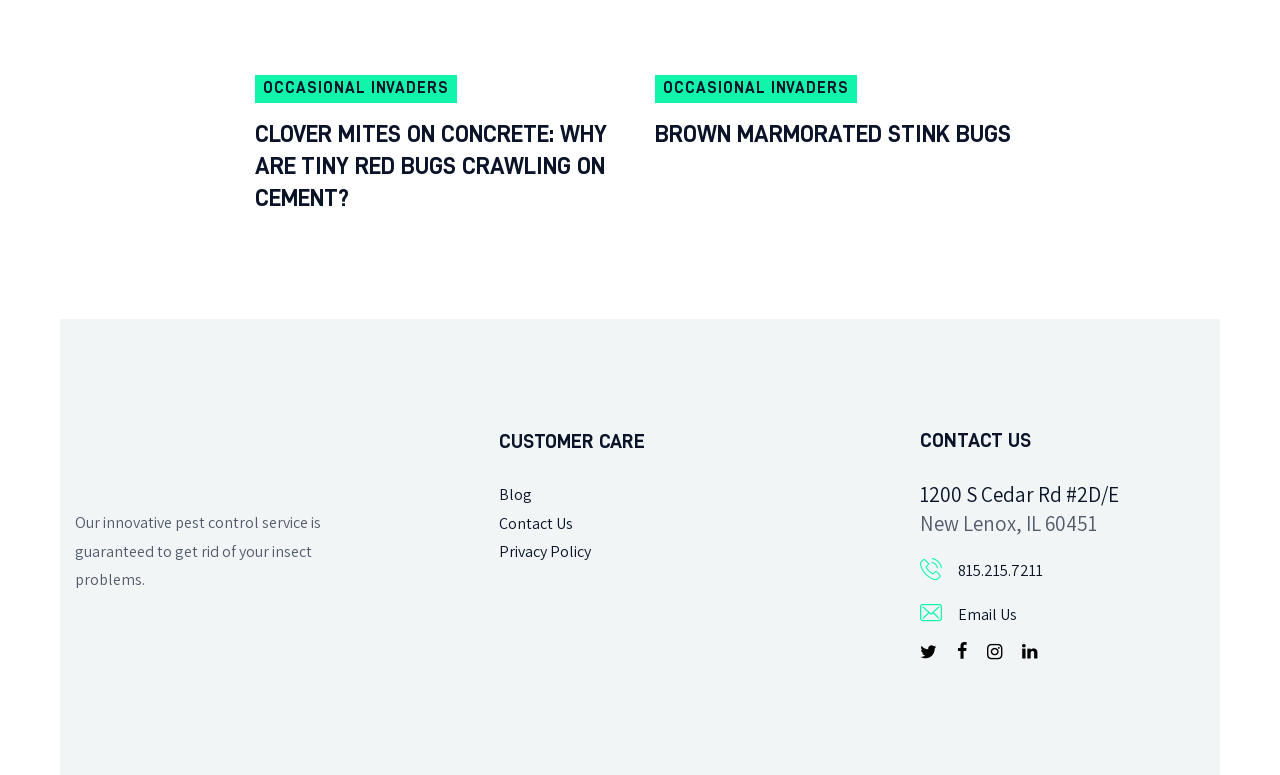Please identify the bounding box coordinates of the area that needs to be clicked to fulfill the following instruction: "Click on the link to learn about clover mites on concrete."

[0.199, 0.154, 0.488, 0.278]